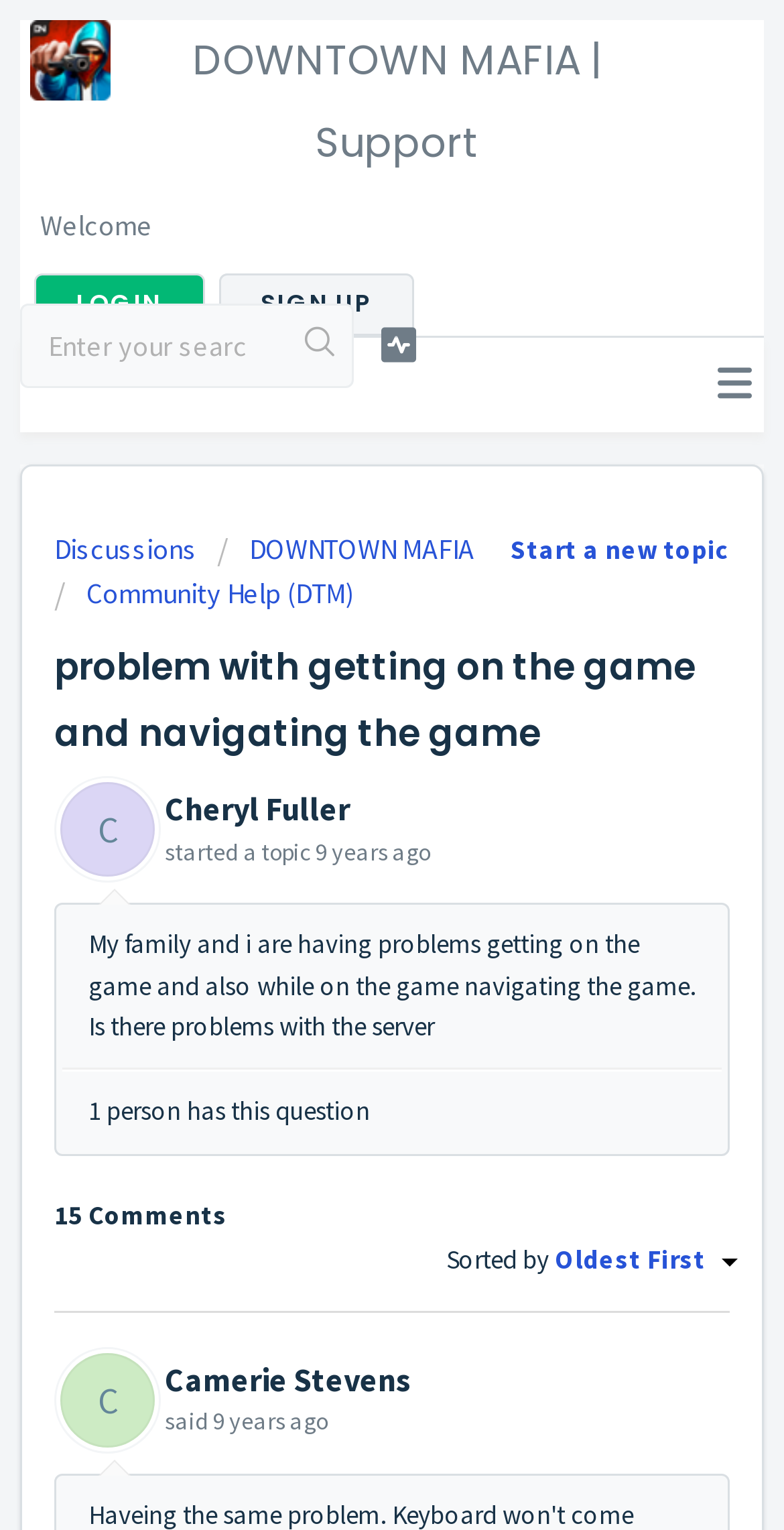Based on the image, give a detailed response to the question: How many comments are there on this topic?

The number of comments can be found in the StaticText '15 Comments' near the bottom of the webpage, which indicates that there are 15 comments on this topic.